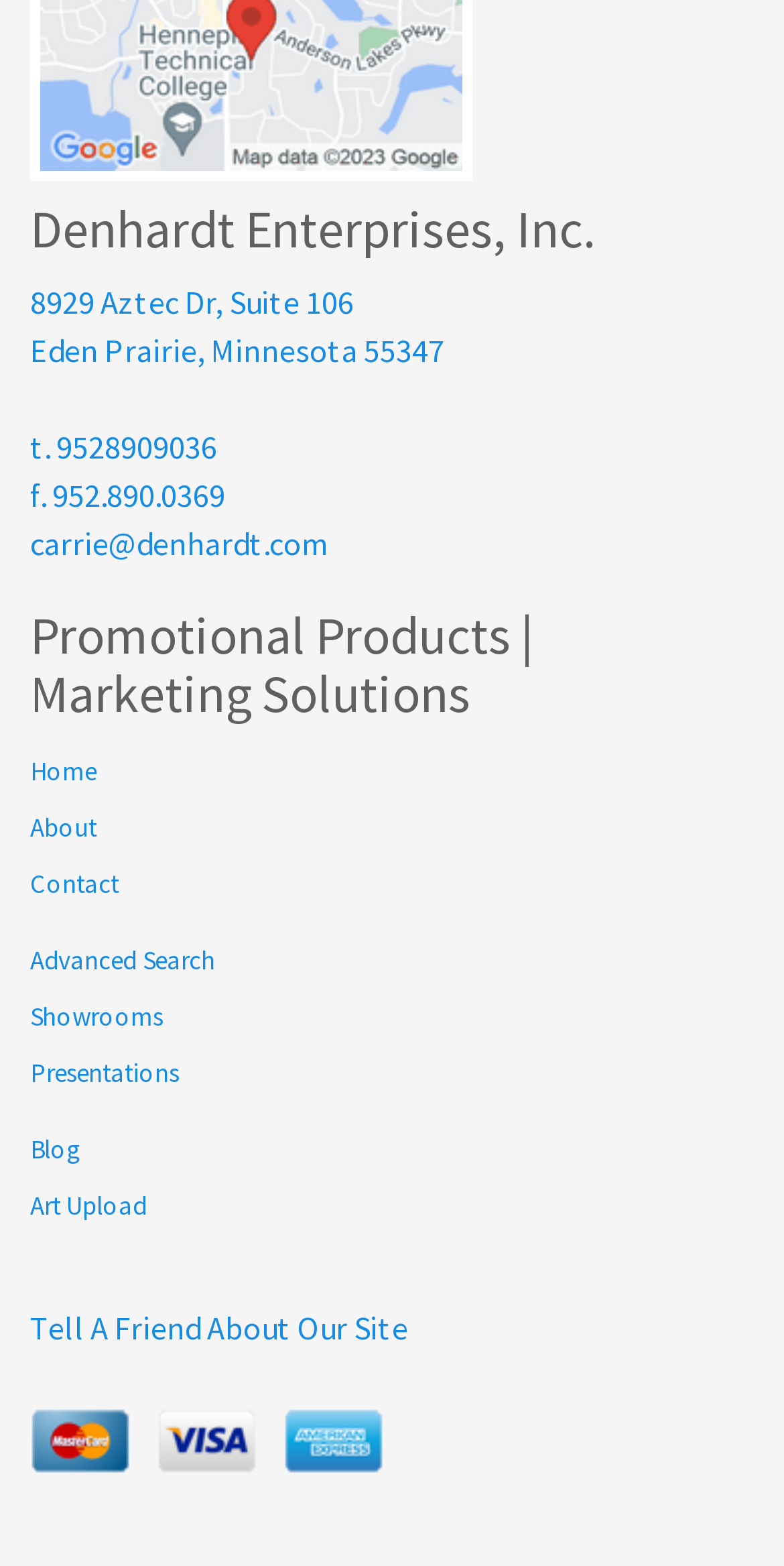Provide the bounding box coordinates of the HTML element this sentence describes: "Advanced Search".

[0.038, 0.595, 0.962, 0.631]